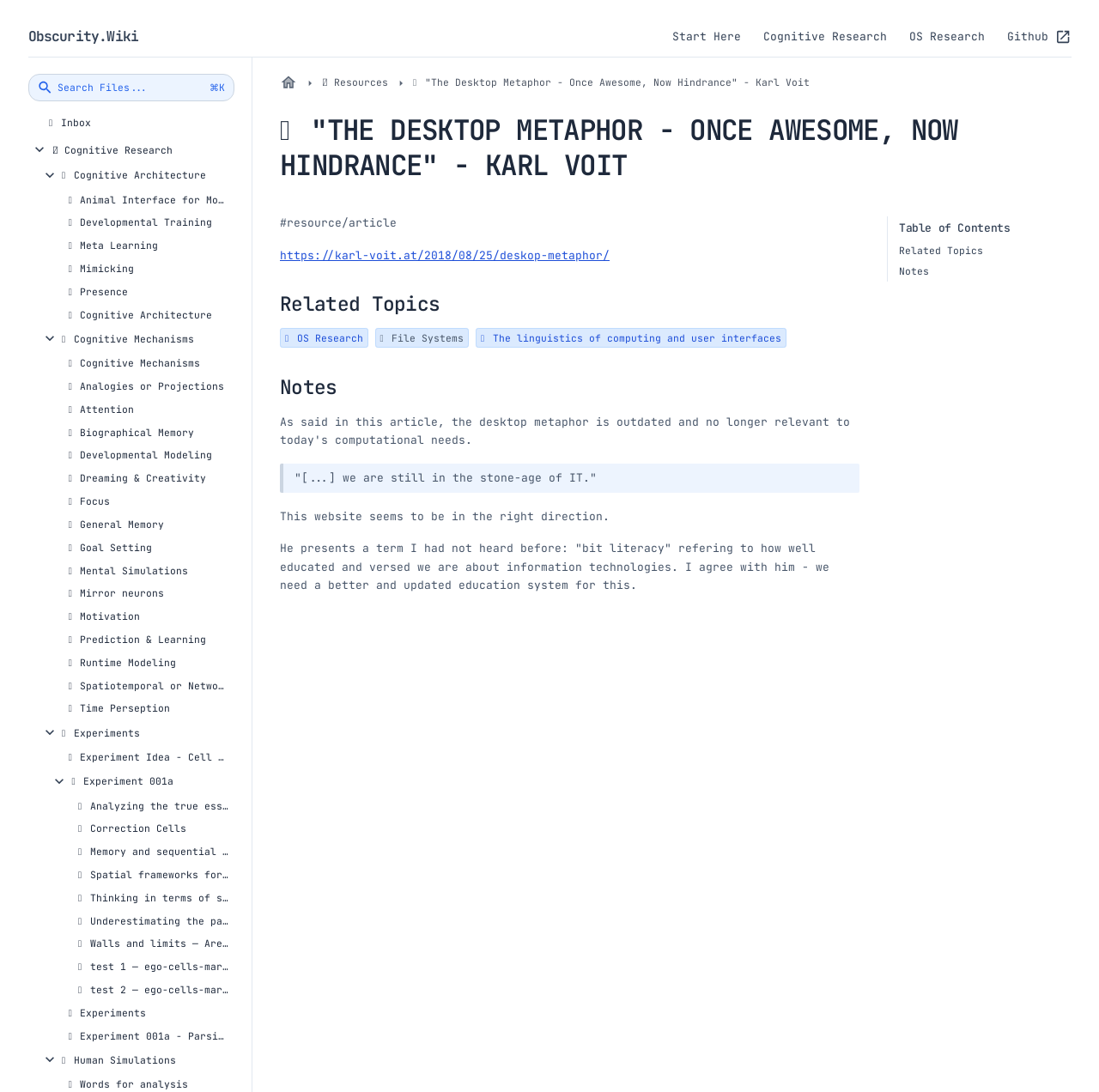Could you specify the bounding box coordinates for the clickable section to complete the following instruction: "Read the article 'The Desktop Metaphor - Once Awesome, Now Hindrance'"?

[0.255, 0.104, 0.949, 0.57]